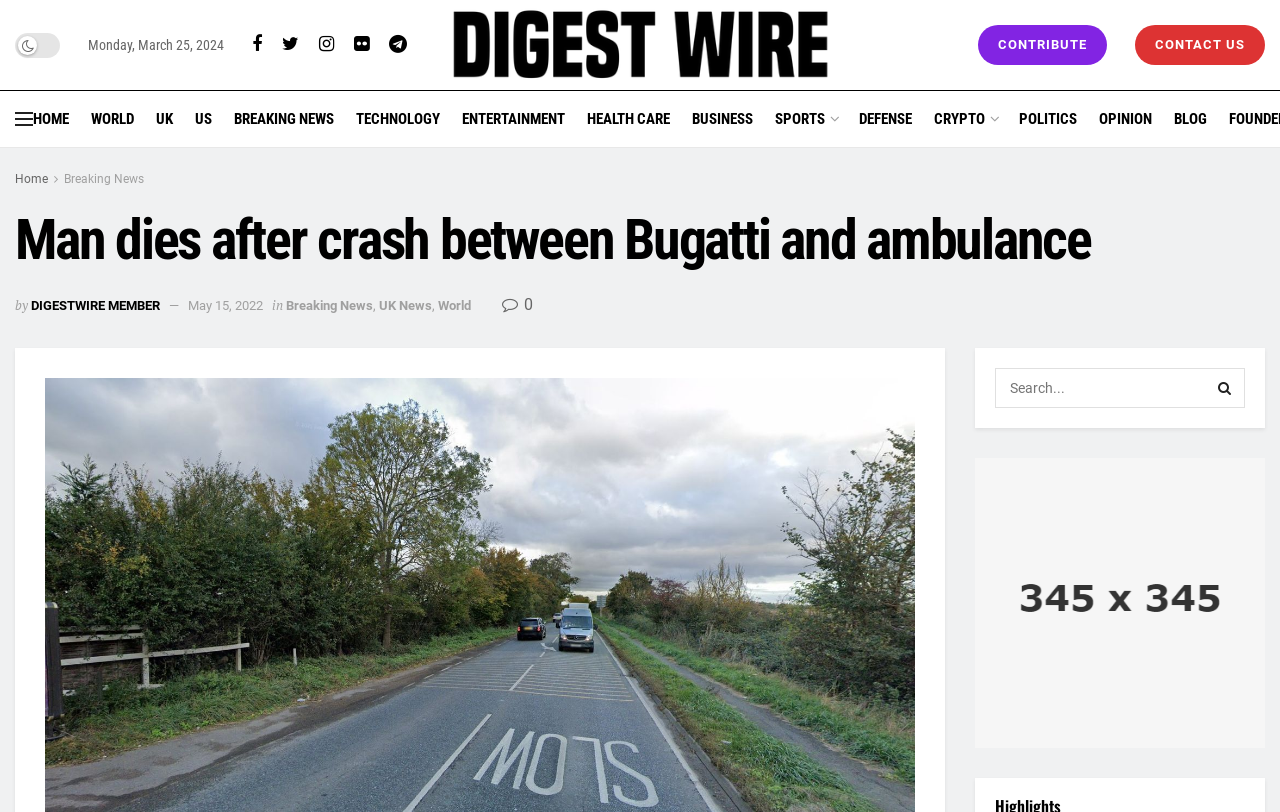With reference to the image, please provide a detailed answer to the following question: How many social media links are there at the top?

I found the social media links at the top of the webpage, and counted them. There are 5 links, represented by icons '', '', '', '', and ''.